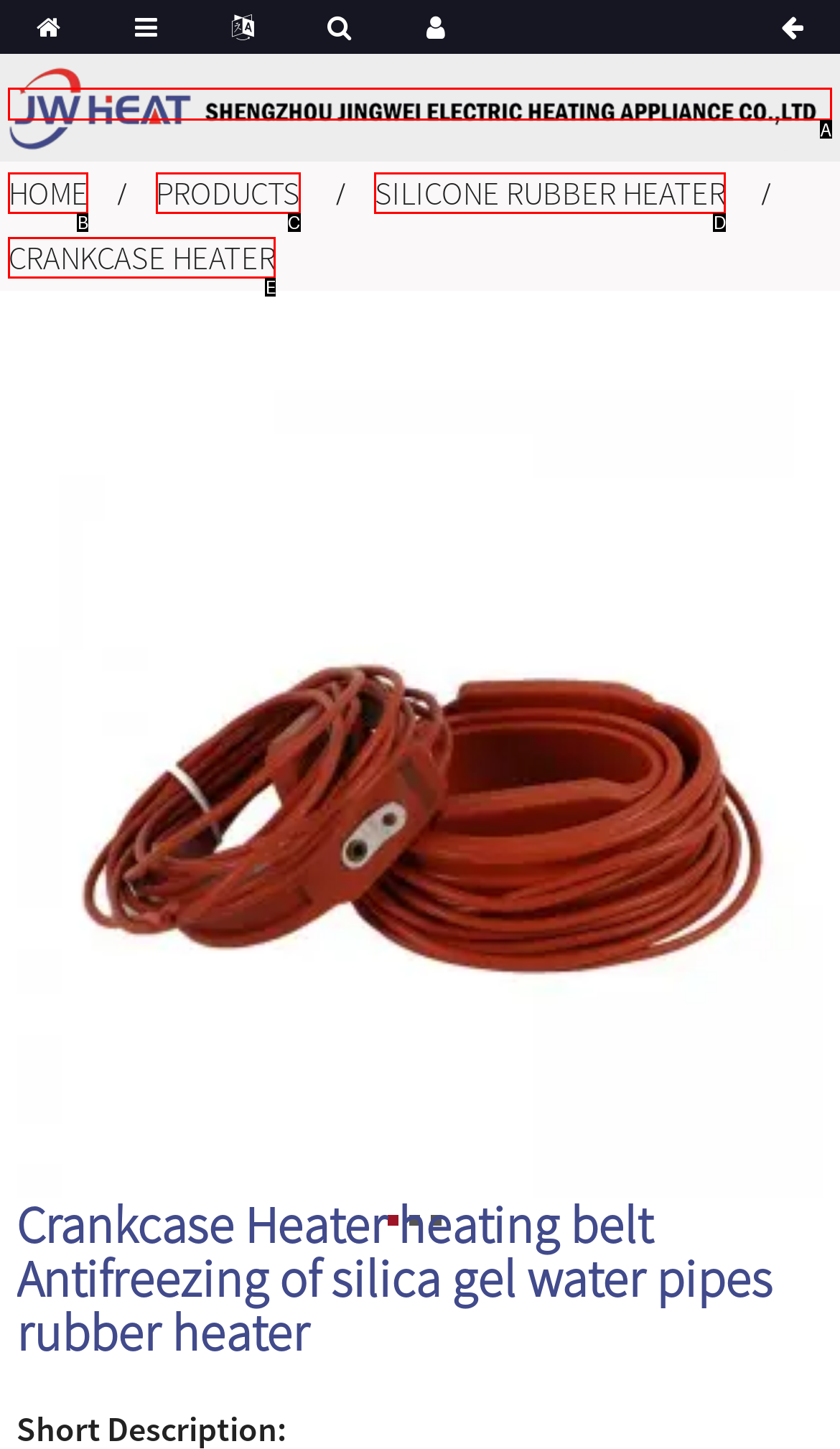Determine which option matches the element description: Silicone Rubber Heater
Answer using the letter of the correct option.

D